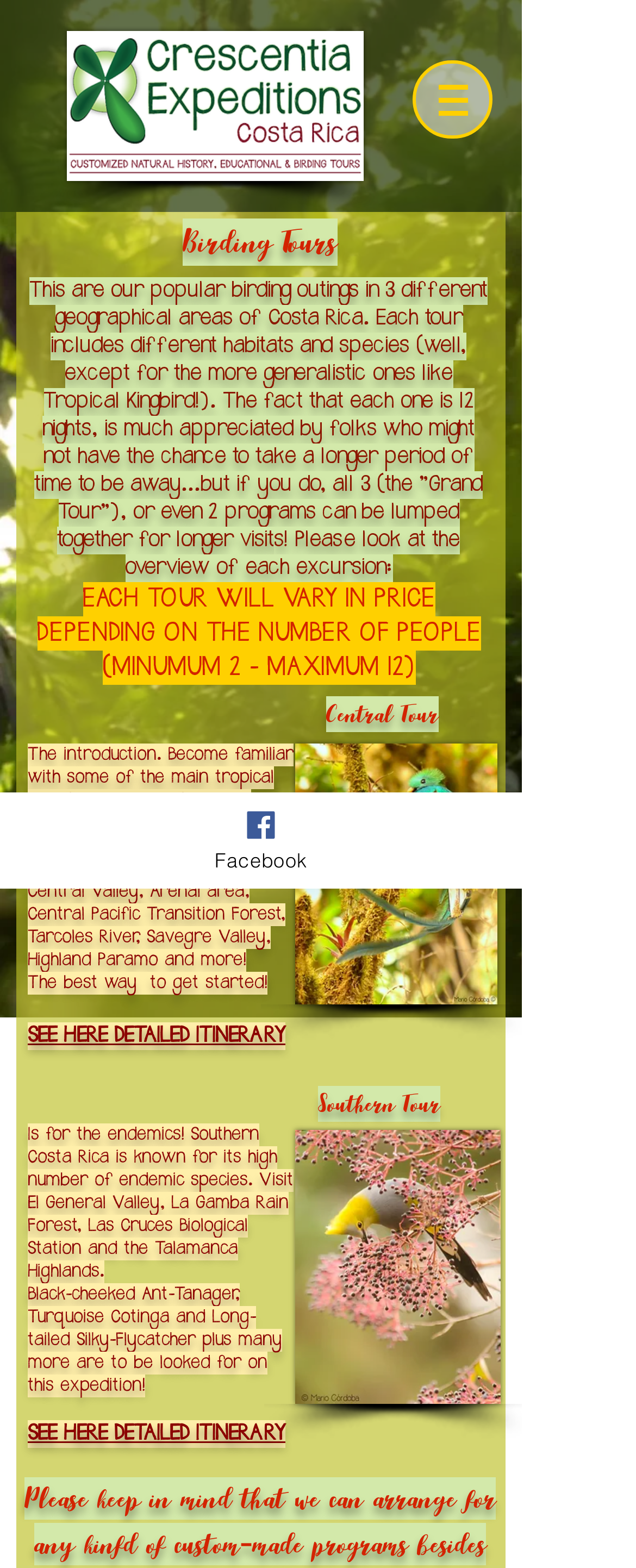Where can I find detailed itineraries for the tours?
Answer the question in as much detail as possible.

The webpage provides links to detailed itineraries for each tour, marked as 'SEE HERE DETAILED ITINERARY'. These links can be found next to the descriptions of each tour.